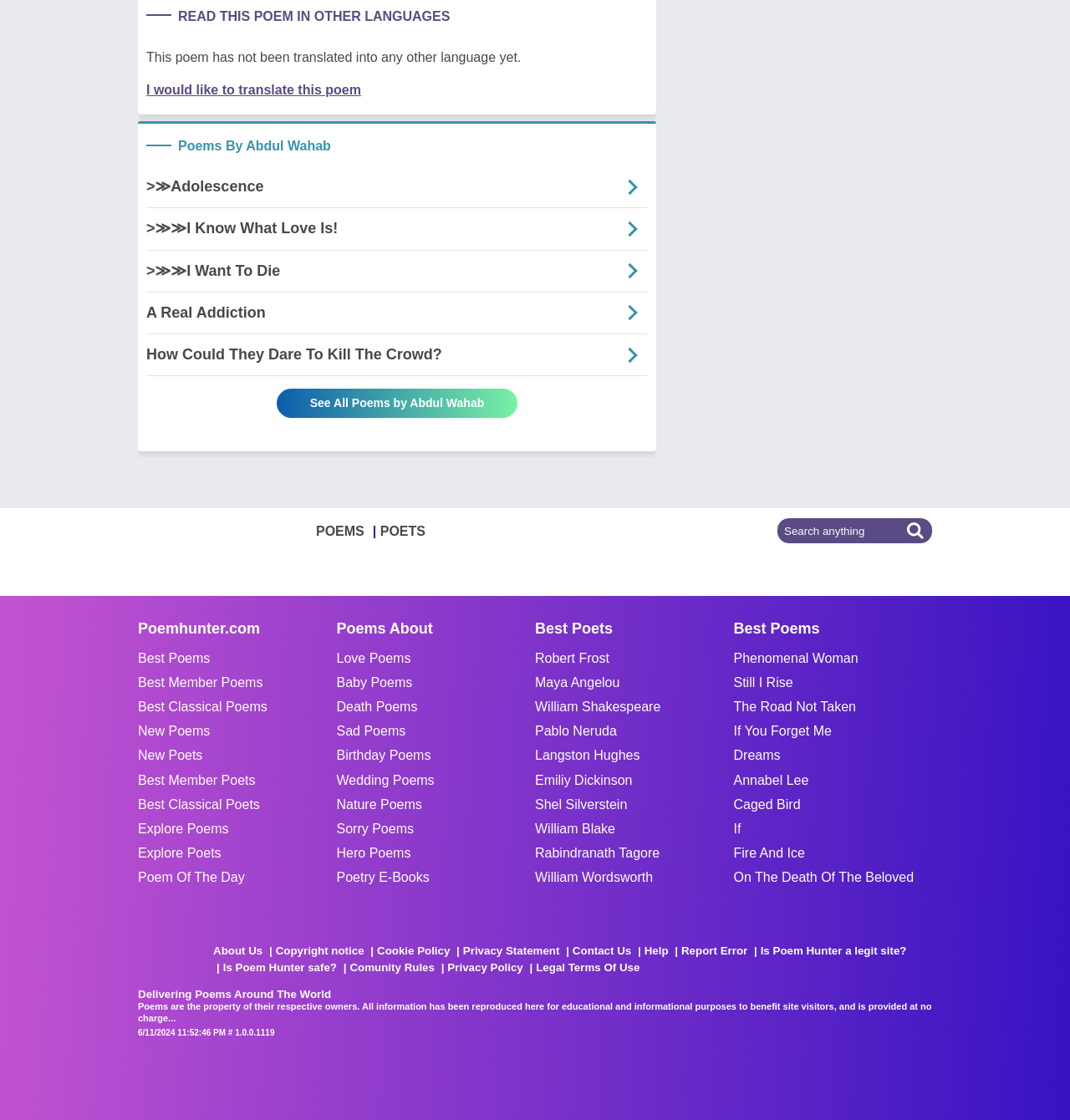Please reply with a single word or brief phrase to the question: 
What is the date and time displayed at the bottom of the webpage?

6/11/2024 11:52:46 PM